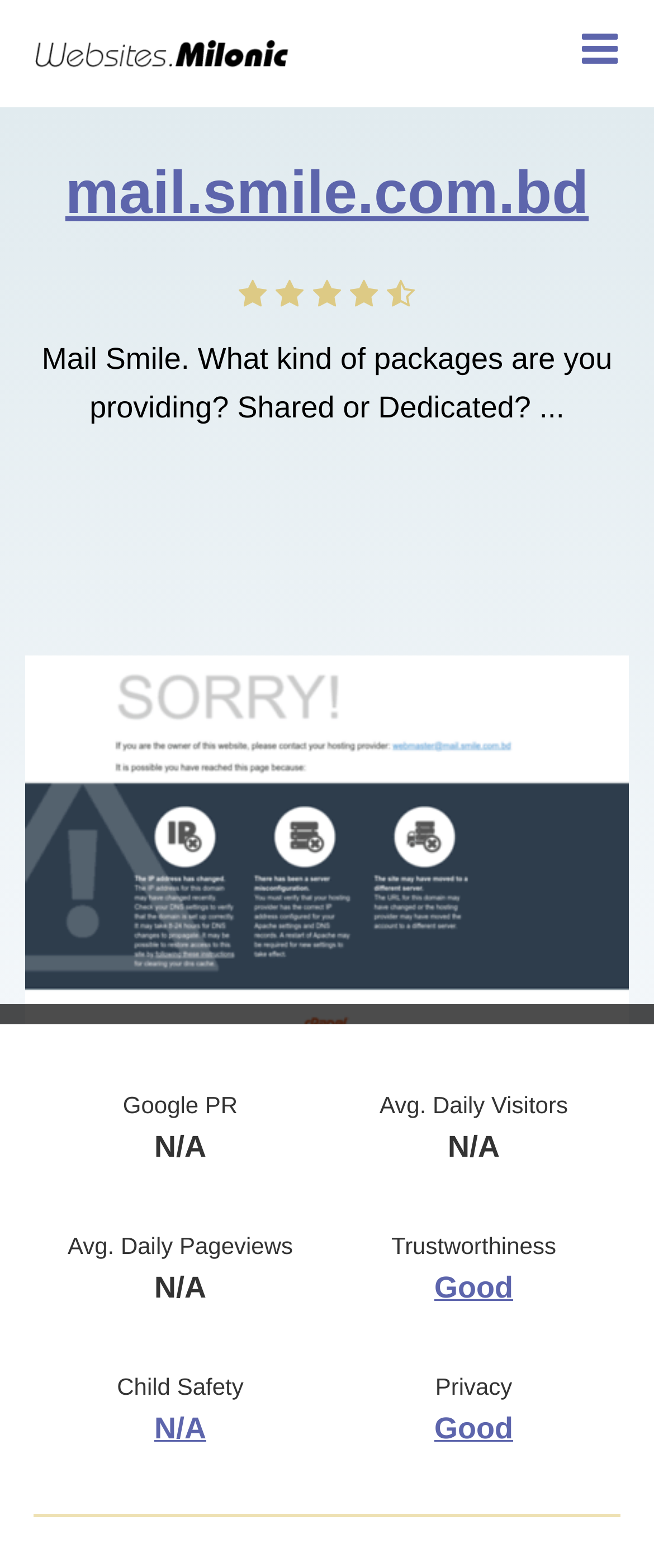Identify the bounding box of the HTML element described as: "mail.smile.com.bd".

[0.1, 0.1, 0.9, 0.144]